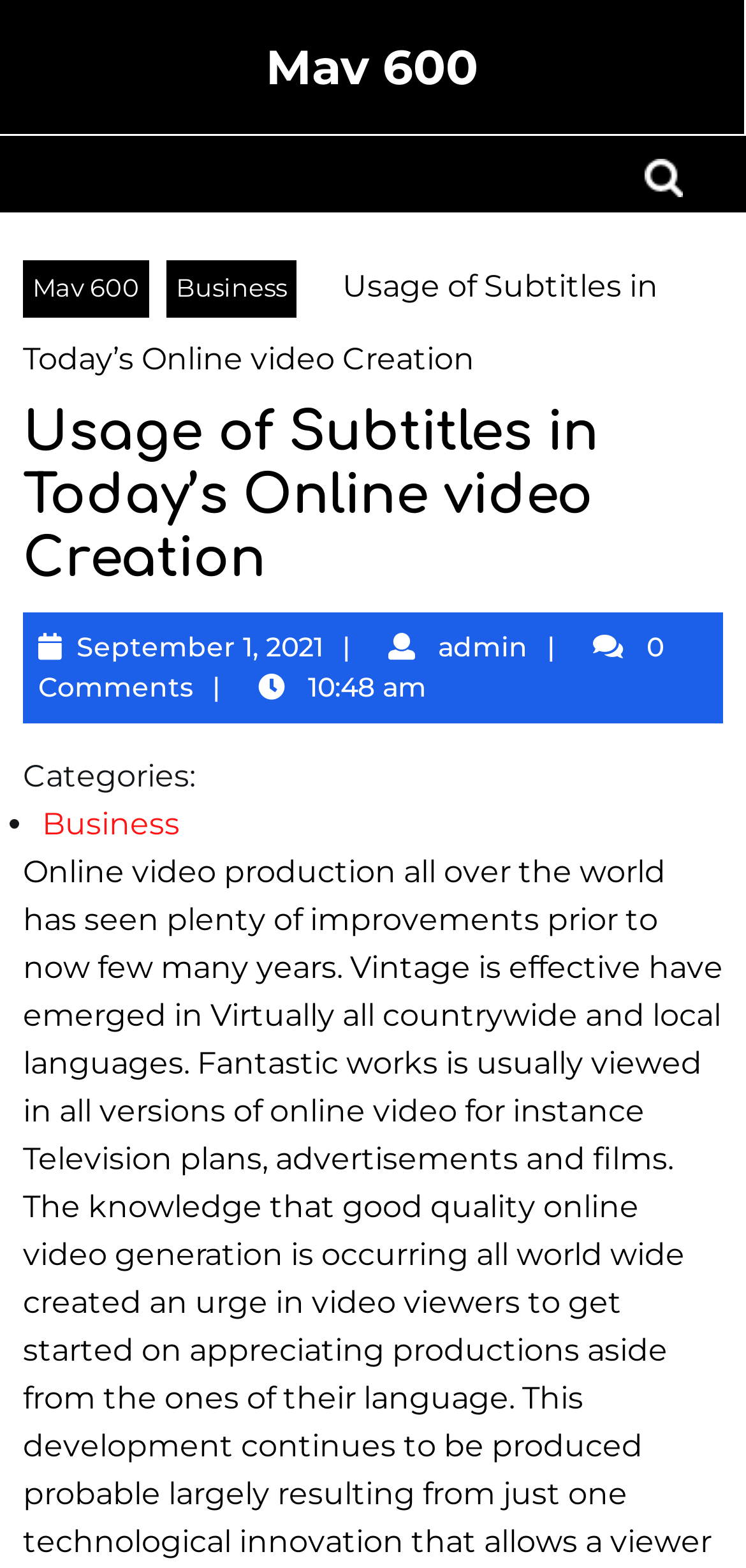Please determine the bounding box of the UI element that matches this description: Mav 600. The coordinates should be given as (top-left x, top-left y, bottom-right x, bottom-right y), with all values between 0 and 1.

[0.031, 0.166, 0.2, 0.202]